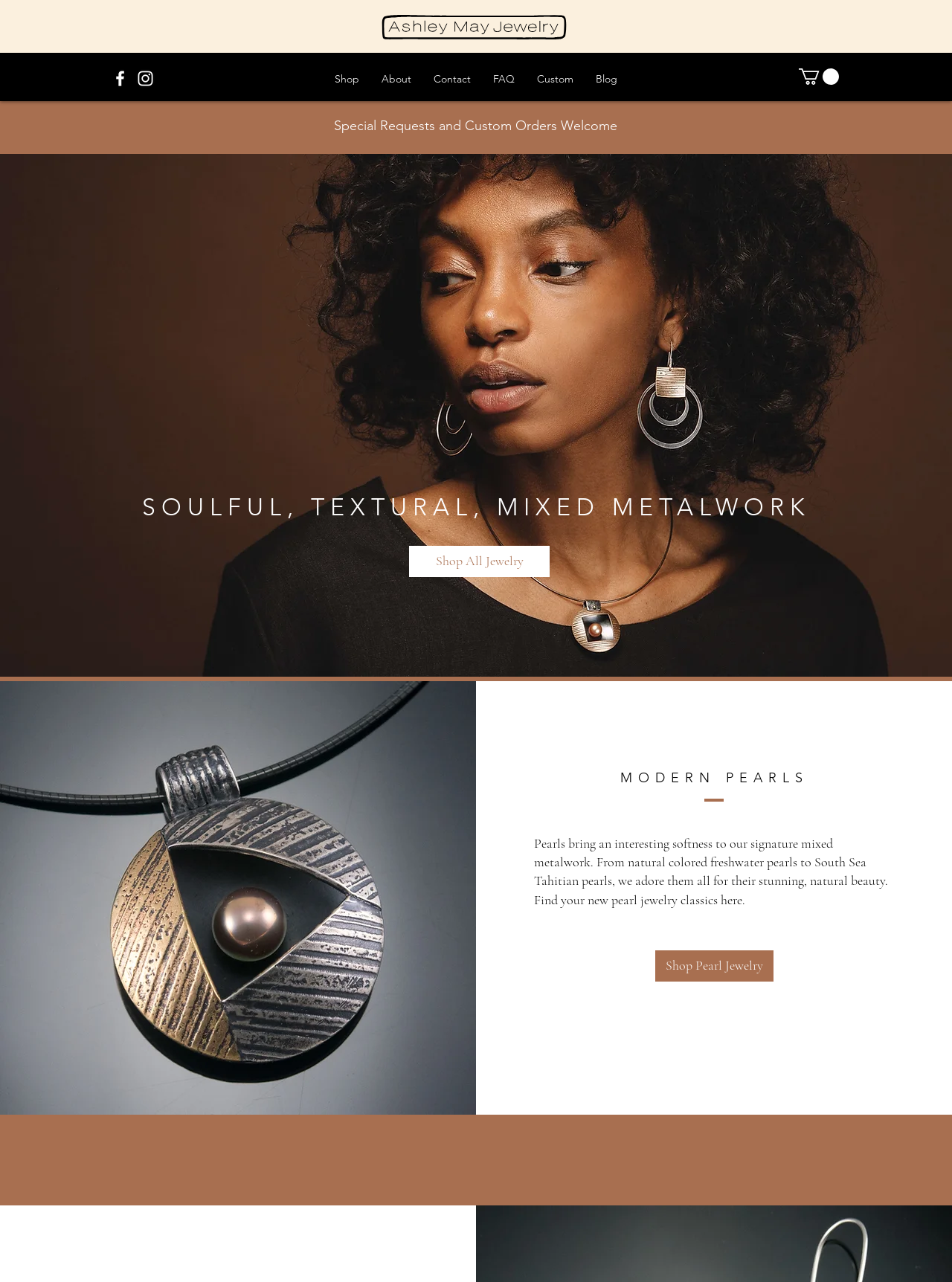Identify the bounding box coordinates for the element that needs to be clicked to fulfill this instruction: "Explore pearl jewelry". Provide the coordinates in the format of four float numbers between 0 and 1: [left, top, right, bottom].

[0.688, 0.741, 0.812, 0.766]